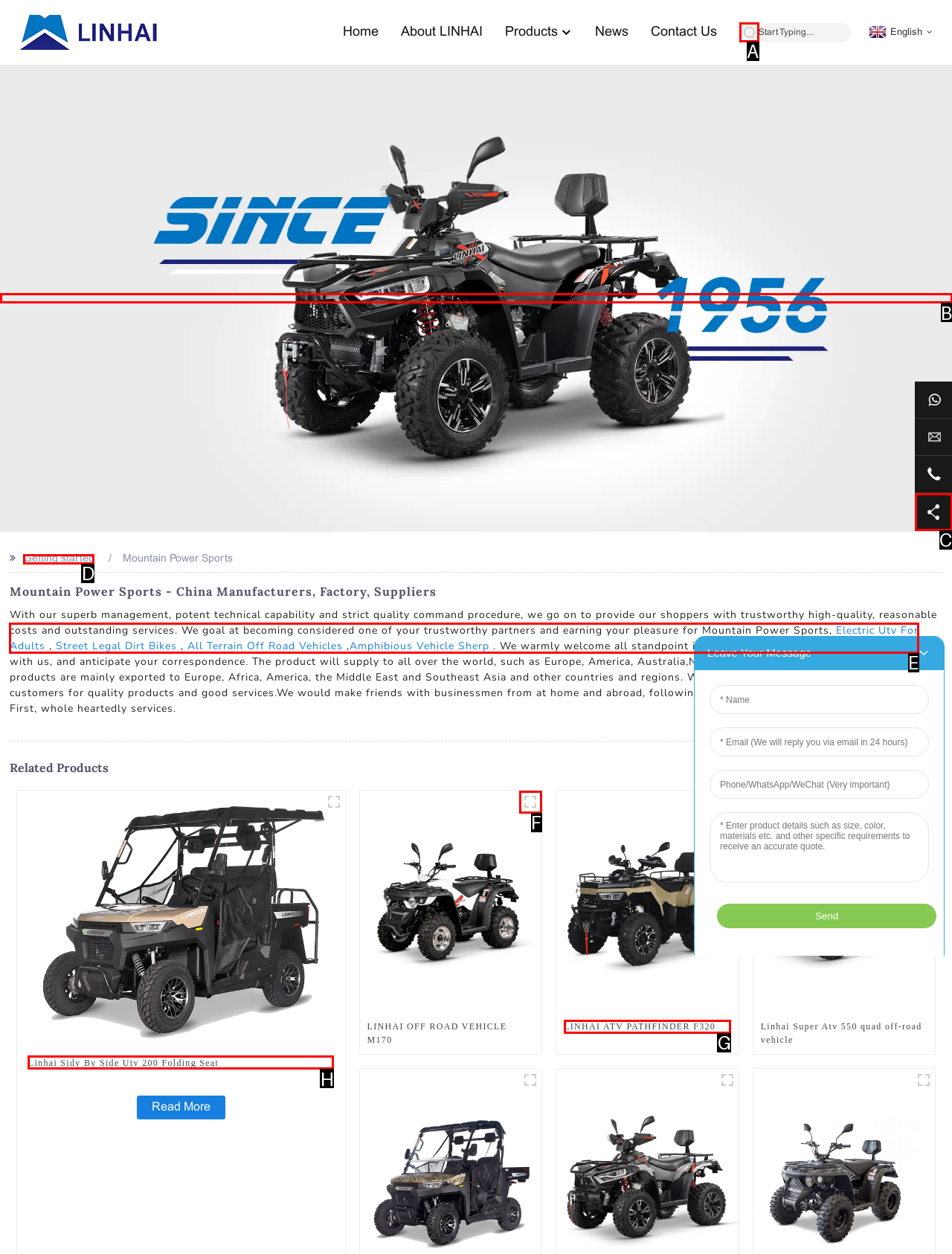Determine the letter of the element I should select to fulfill the following instruction: View Electric Utv For Adults. Just provide the letter.

E